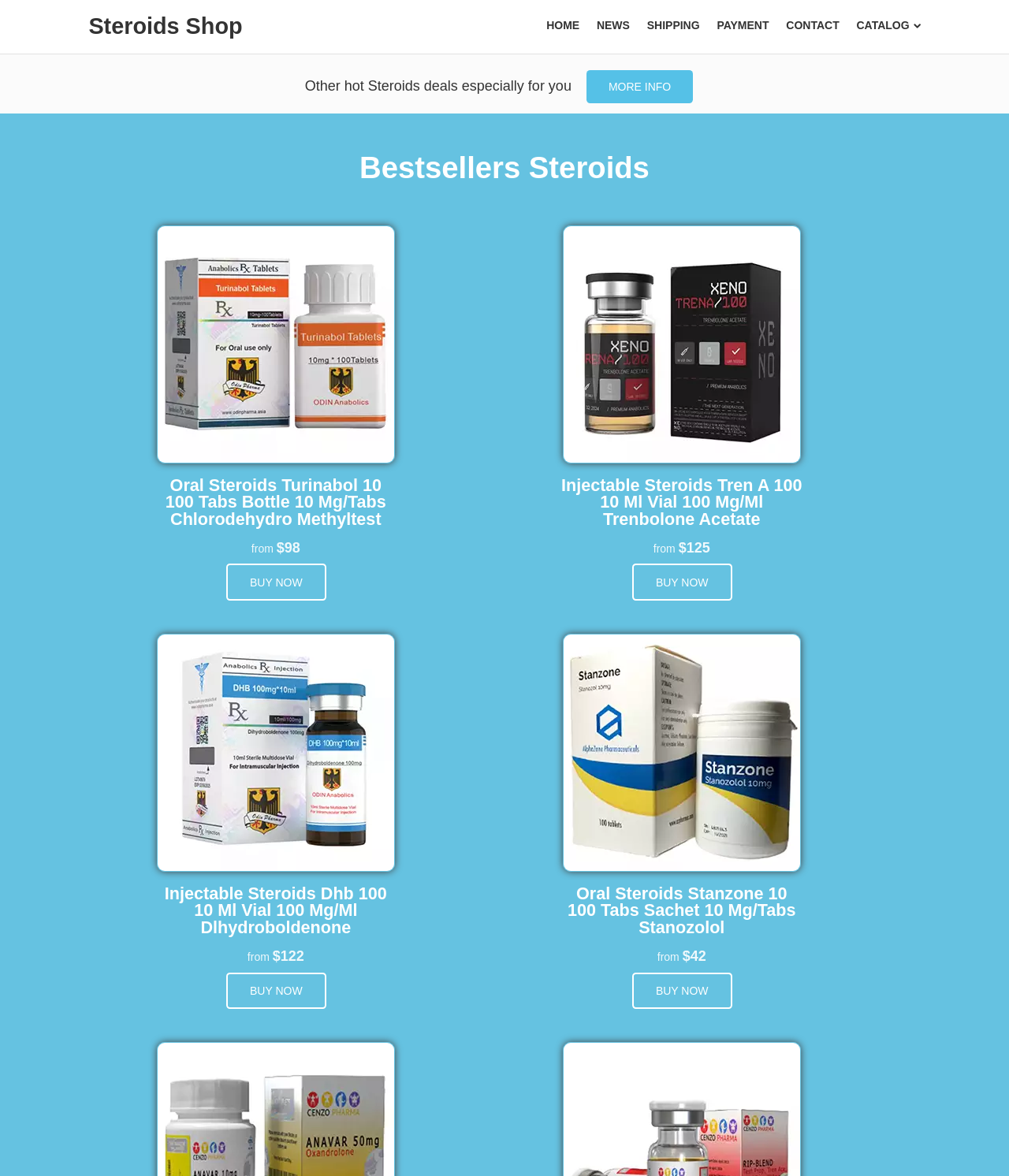What is the name of the online shop?
Offer a detailed and exhaustive answer to the question.

The name of the online shop can be found in the top-left corner of the webpage, where it says 'Steroids Shop' in a link format.